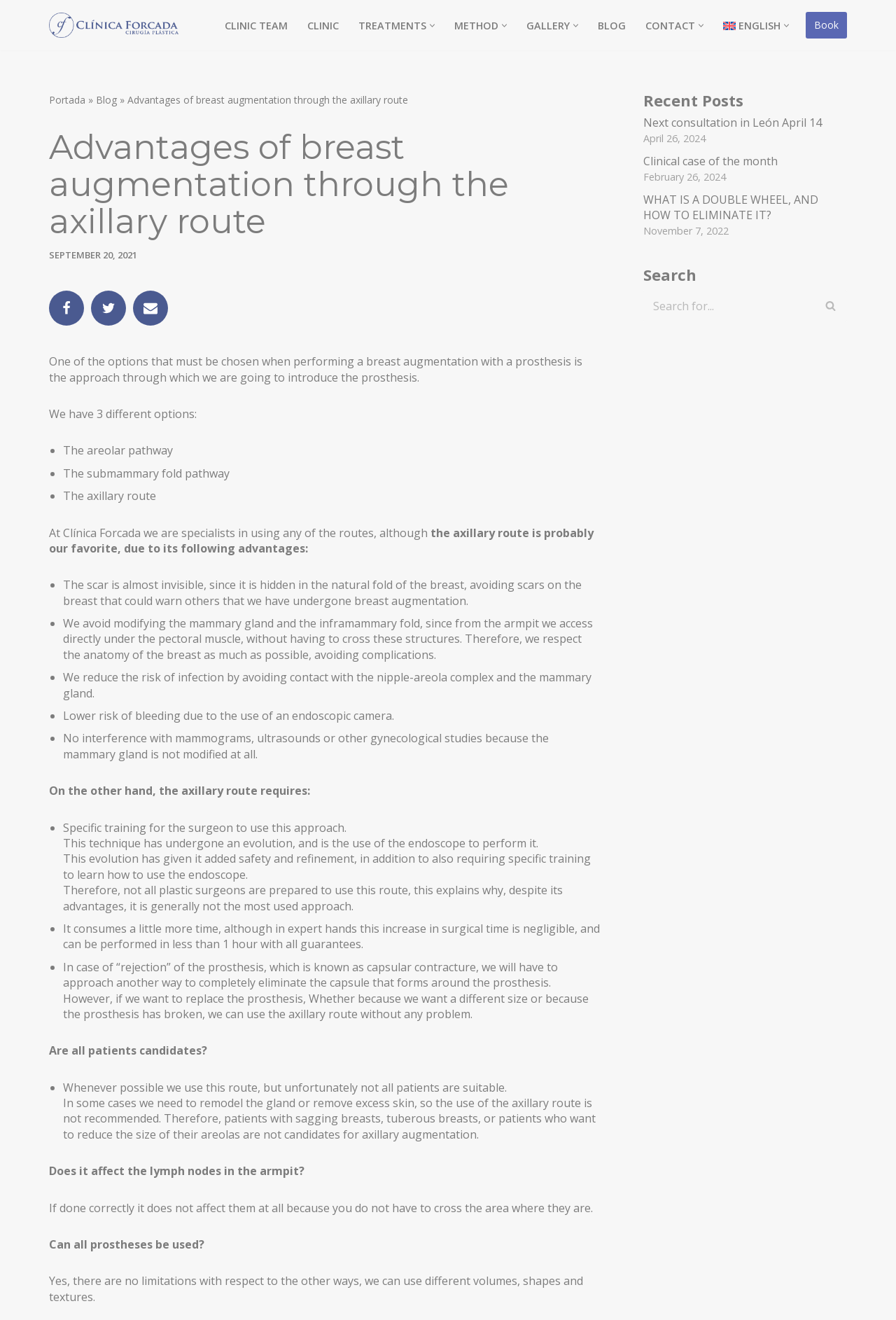How many breast augmentation options are mentioned?
Utilize the image to construct a detailed and well-explained answer.

The webpage mentions three different options for breast augmentation with a prosthesis, which are the areolar pathway, the submammary fold pathway, and the axillary route.